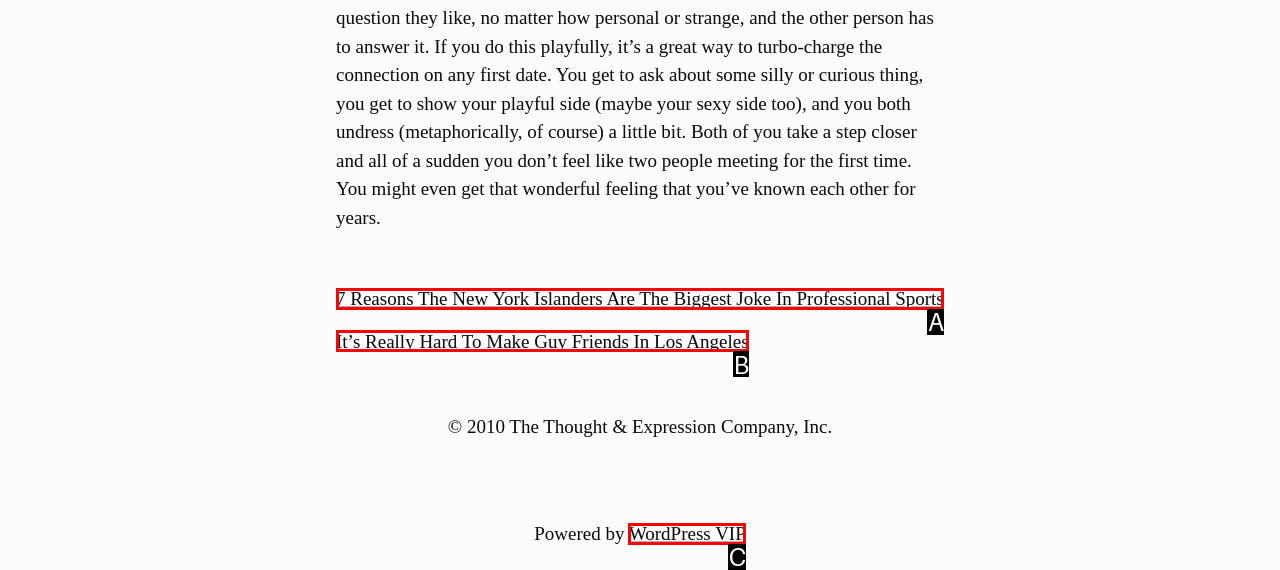Find the HTML element that suits the description: WordPress VIP
Indicate your answer with the letter of the matching option from the choices provided.

C